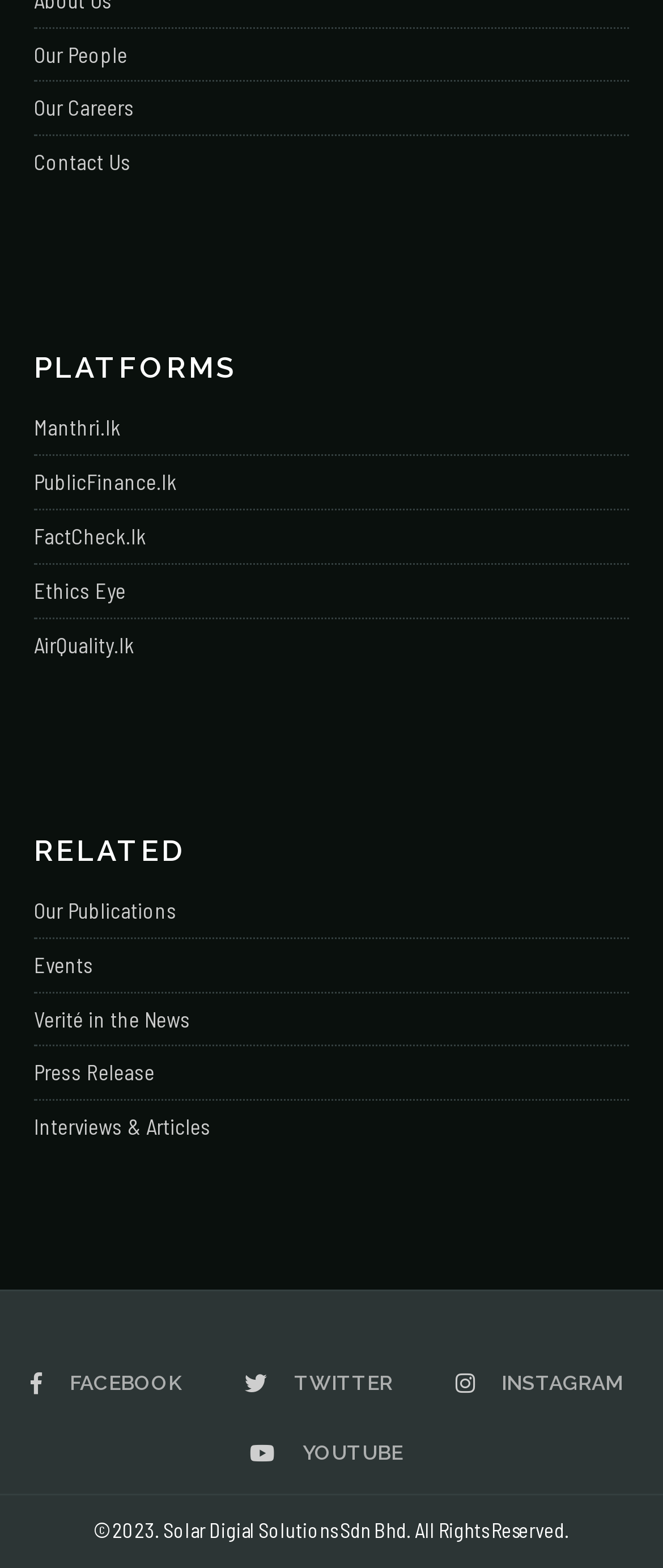Find the bounding box of the UI element described as: "Verité in the News". The bounding box coordinates should be given as four float values between 0 and 1, i.e., [left, top, right, bottom].

[0.051, 0.641, 0.287, 0.658]